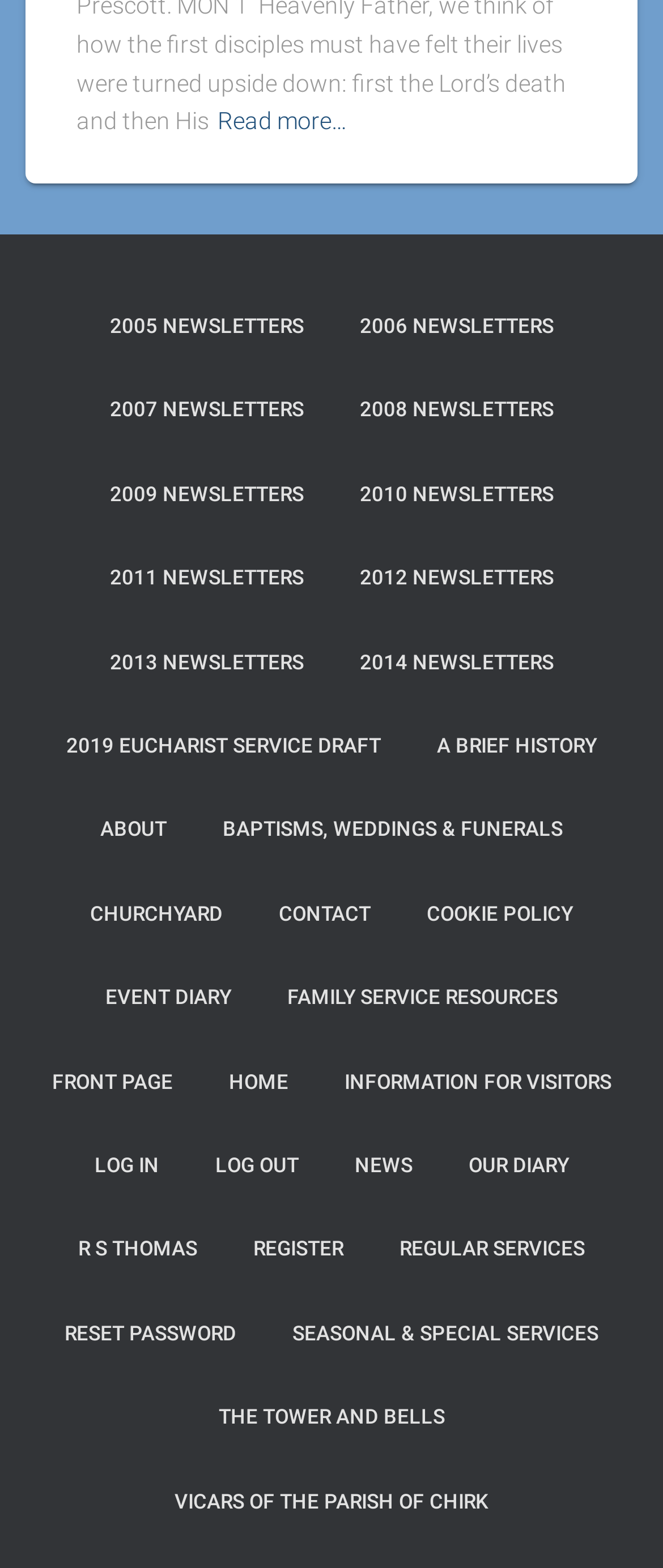What is the position of the 'CONTACT' link?
Please provide a comprehensive answer based on the details in the screenshot.

I checked the bounding box coordinates of the 'CONTACT' link, which are [0.382, 0.557, 0.597, 0.61]. Comparing these coordinates with others, I determined that the link is located in the middle left section of the webpage.